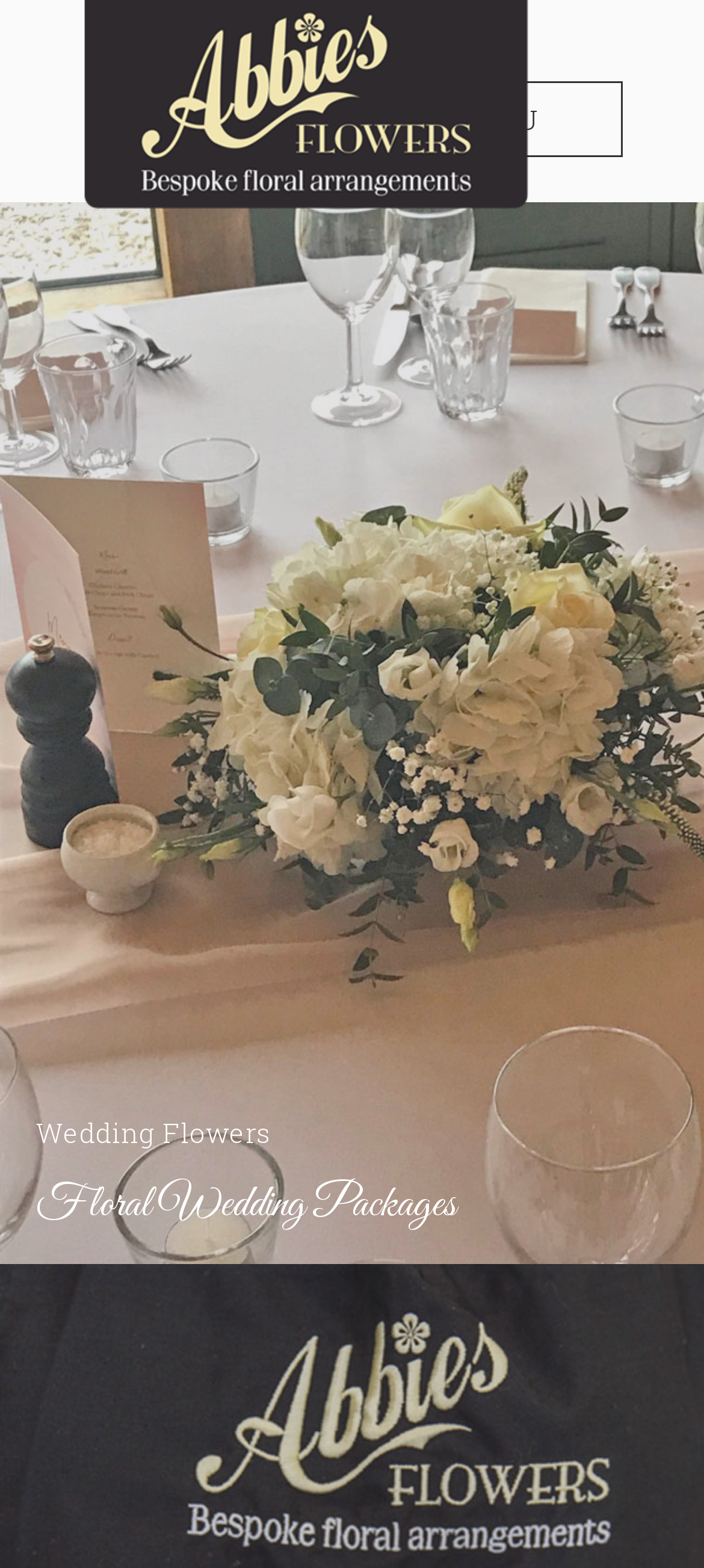What is the primary heading on this webpage?

— Abbies Flowers are perfect for all occasions —